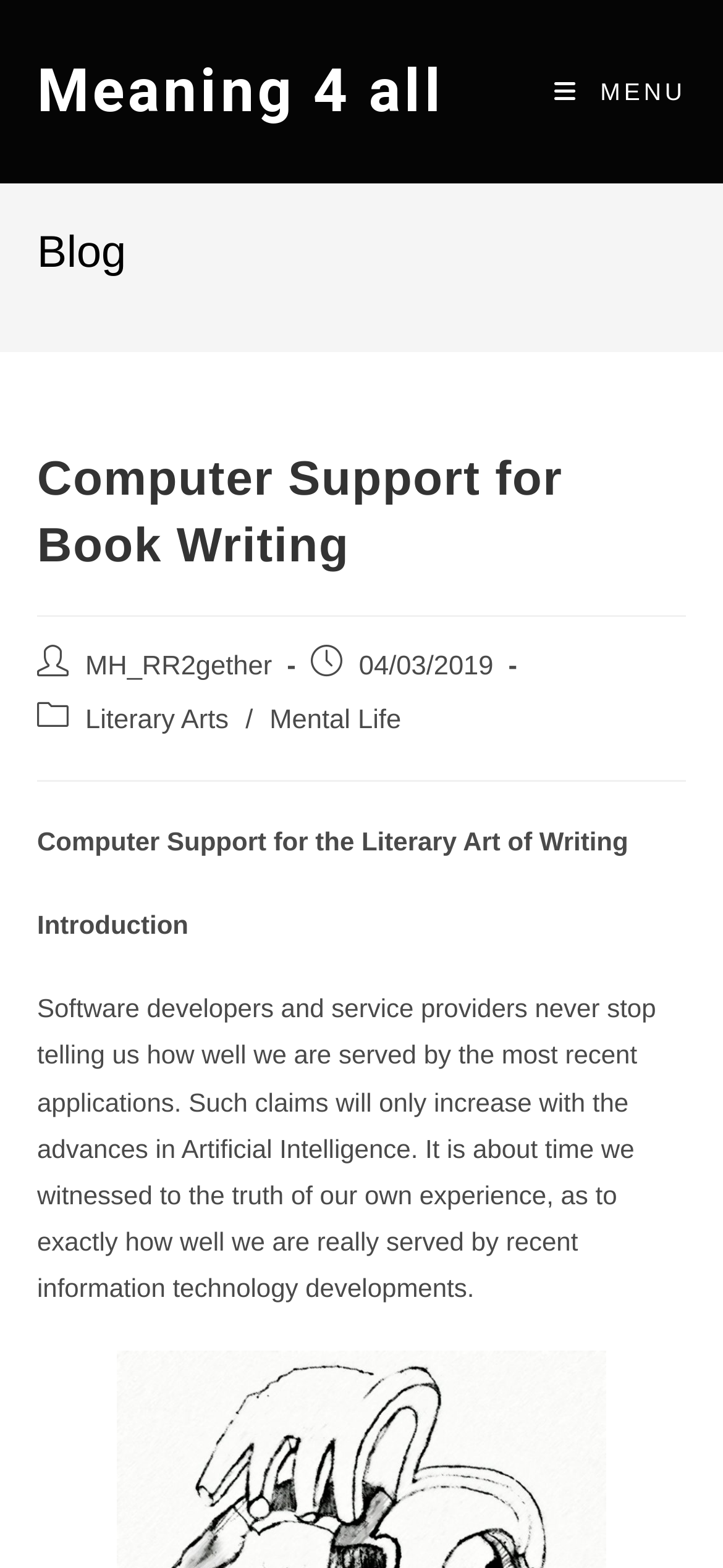Given the following UI element description: "Literary Arts", find the bounding box coordinates in the webpage screenshot.

[0.118, 0.45, 0.316, 0.469]